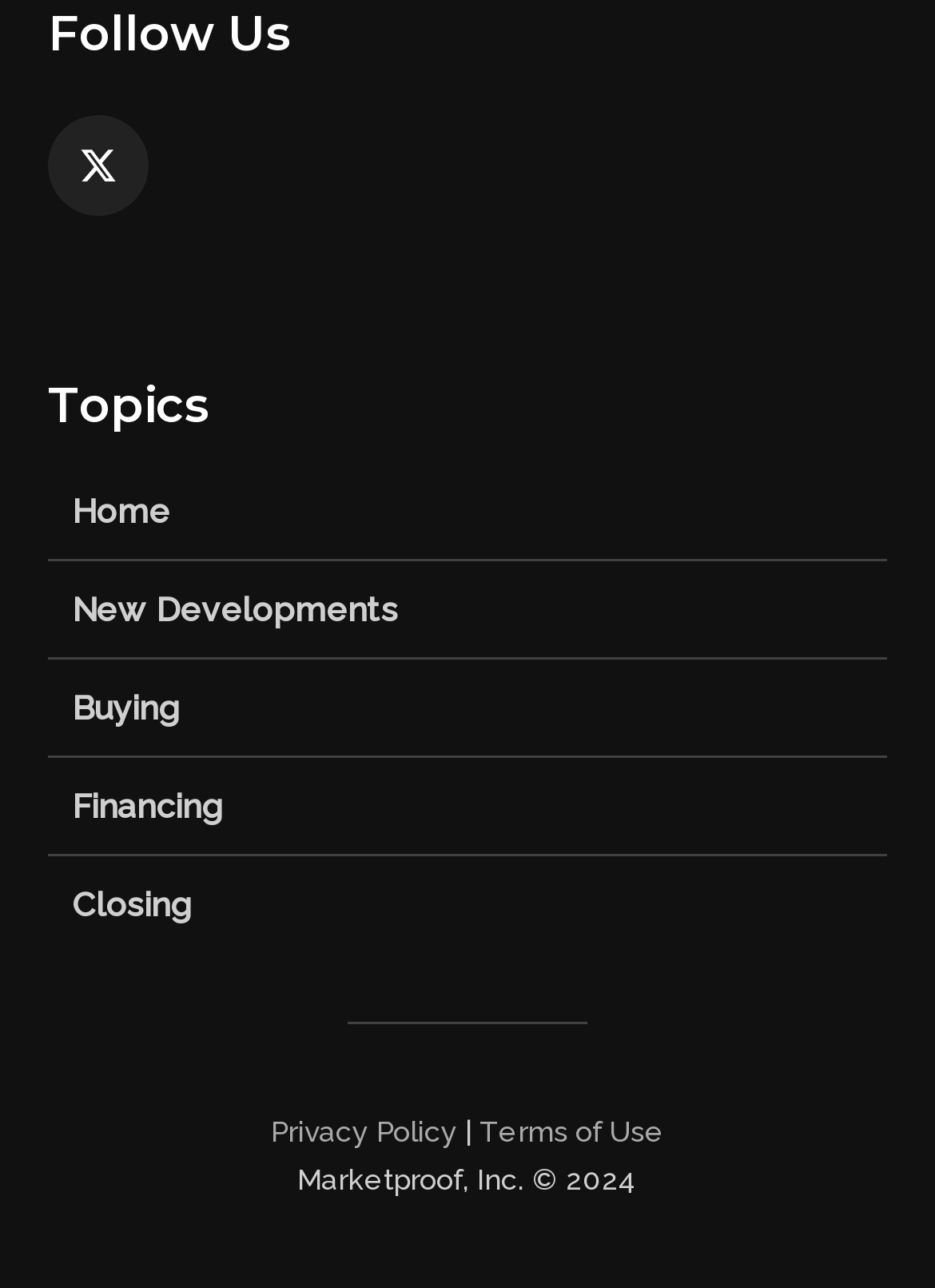Identify the bounding box coordinates for the element you need to click to achieve the following task: "view topics". Provide the bounding box coordinates as four float numbers between 0 and 1, in the form [left, top, right, bottom].

[0.051, 0.288, 0.949, 0.34]